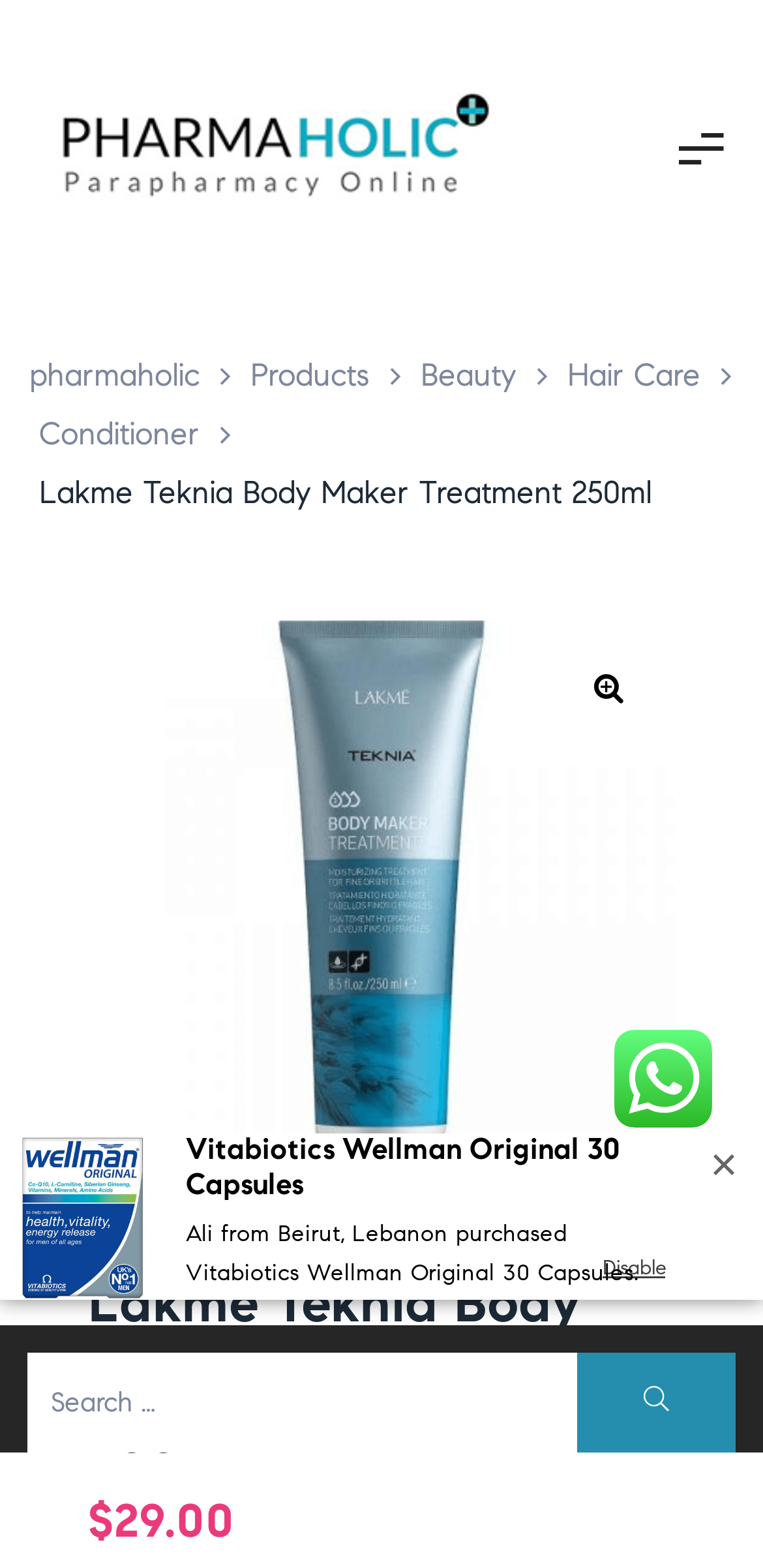What is the price of the product?
Answer the question in a detailed and comprehensive manner.

The price of the product can be found in the StaticText element with the text '$' and the adjacent StaticText element with the text '29.00'. This suggests that the price is an important detail about the product.